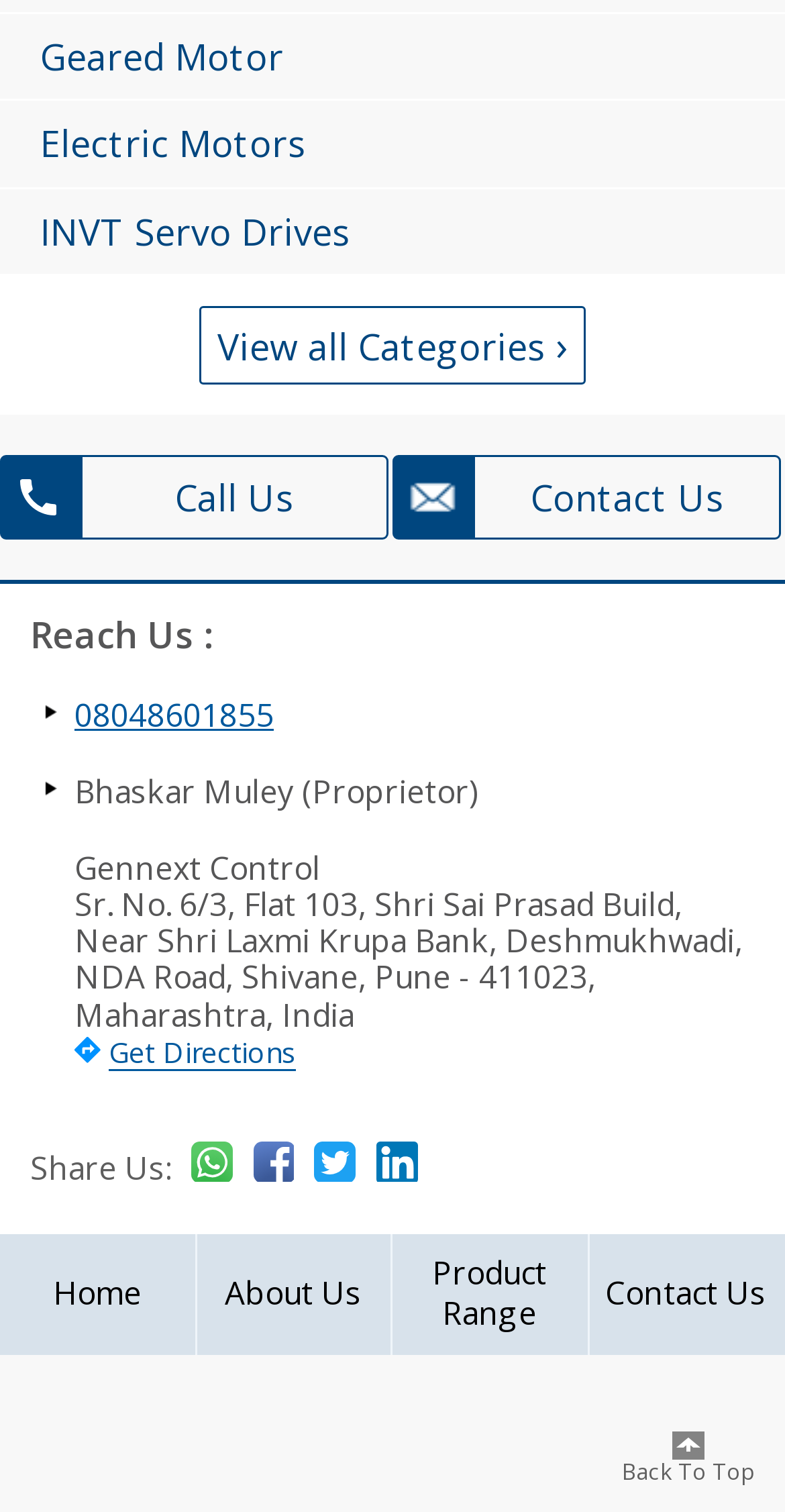Provide your answer in a single word or phrase: 
What is the name of the proprietor?

Bhaskar Muley